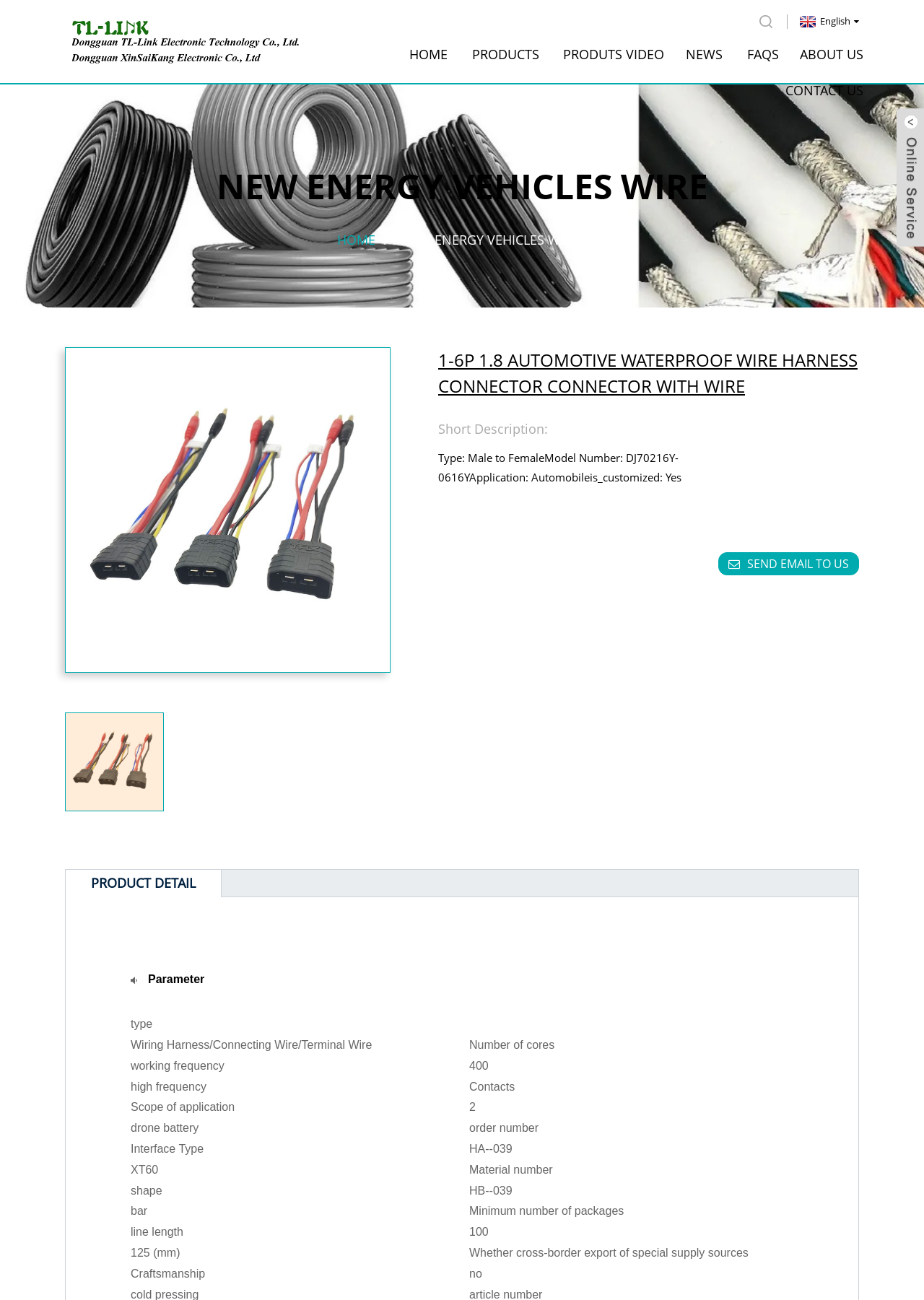Using the details in the image, give a detailed response to the question below:
What is the application of the wire harness connector?

According to the product description, the application of the wire harness connector is specified as 'Automobile', indicating that it is designed for use in vehicles.